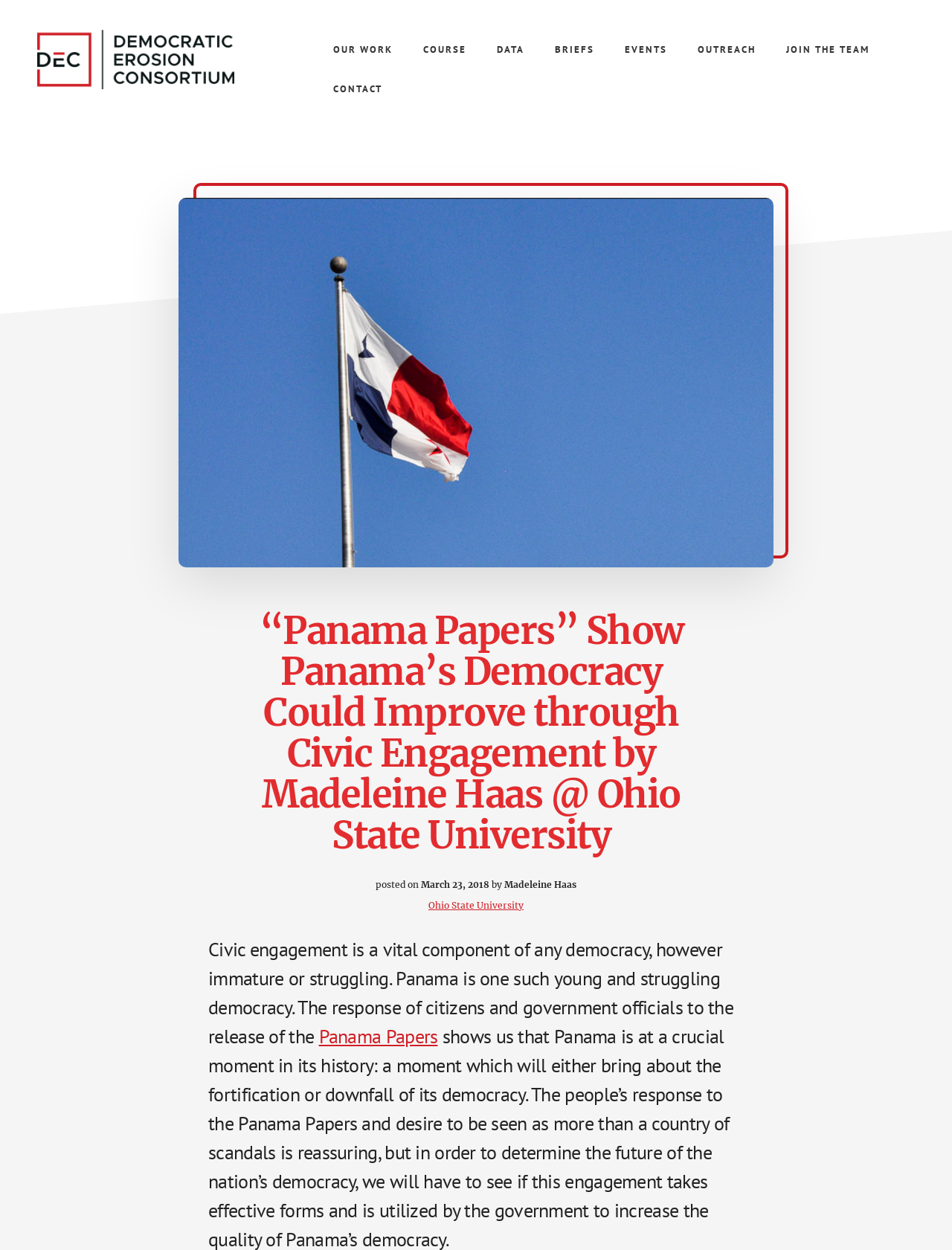What is the principal heading displayed on the webpage?

“Panama Papers” Show Panama’s Democracy Could Improve through Civic Engagement by Madeleine Haas @ Ohio State University